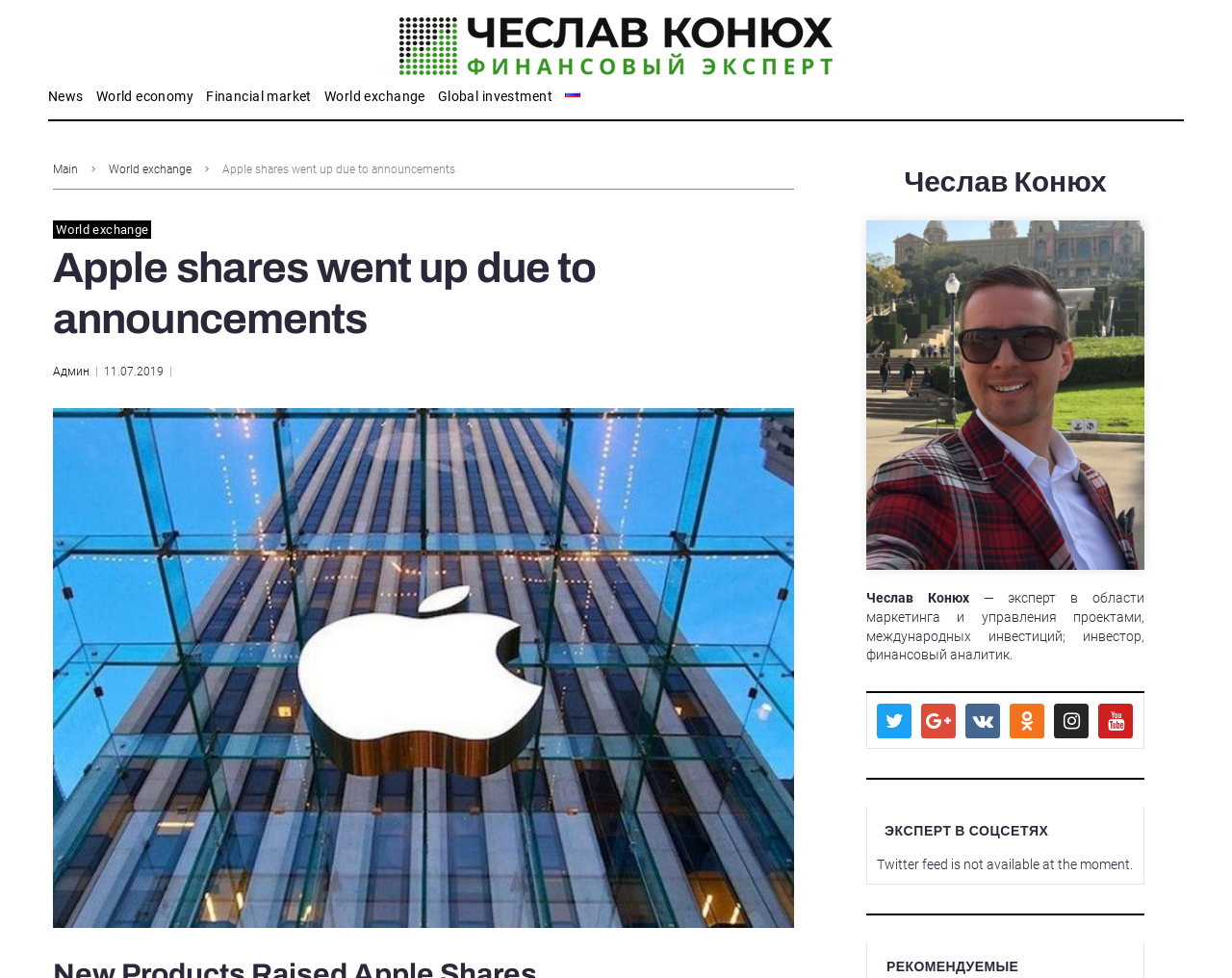What is the name of the financial expert?
Refer to the image and give a detailed answer to the question.

I found the name of the financial expert by looking at the heading element with the text 'Чеслав Конюх' and the image with the same text, which is located below the main article.